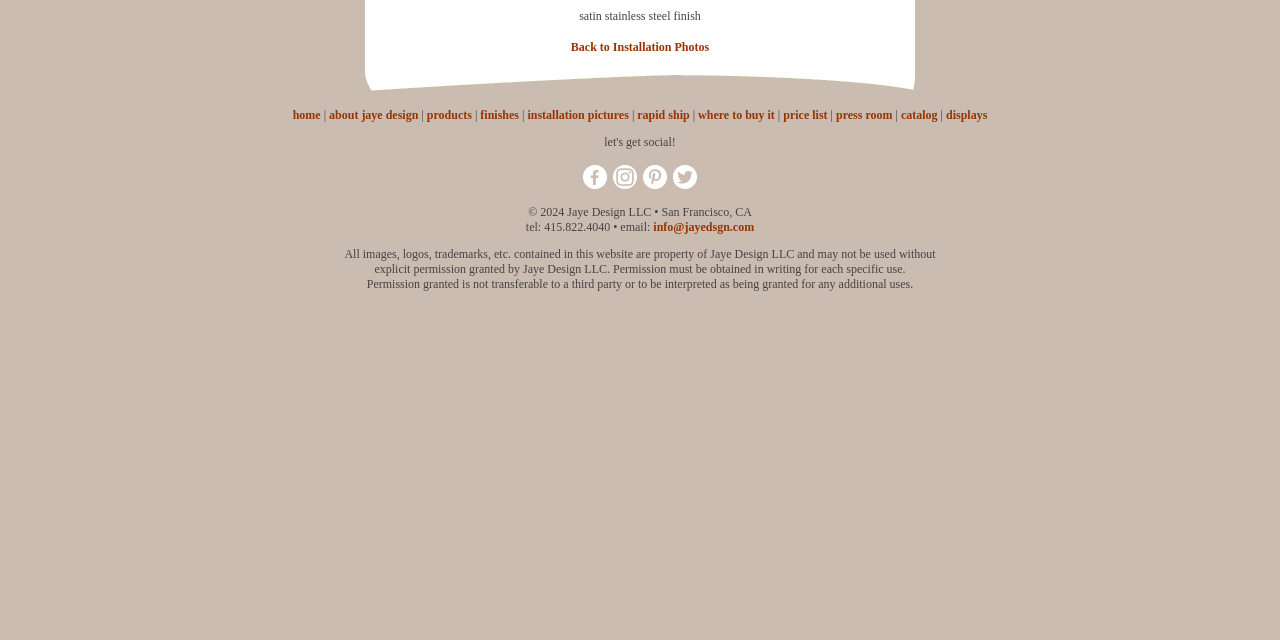Find the bounding box coordinates for the element described here: "about jaye design".

[0.257, 0.169, 0.327, 0.191]